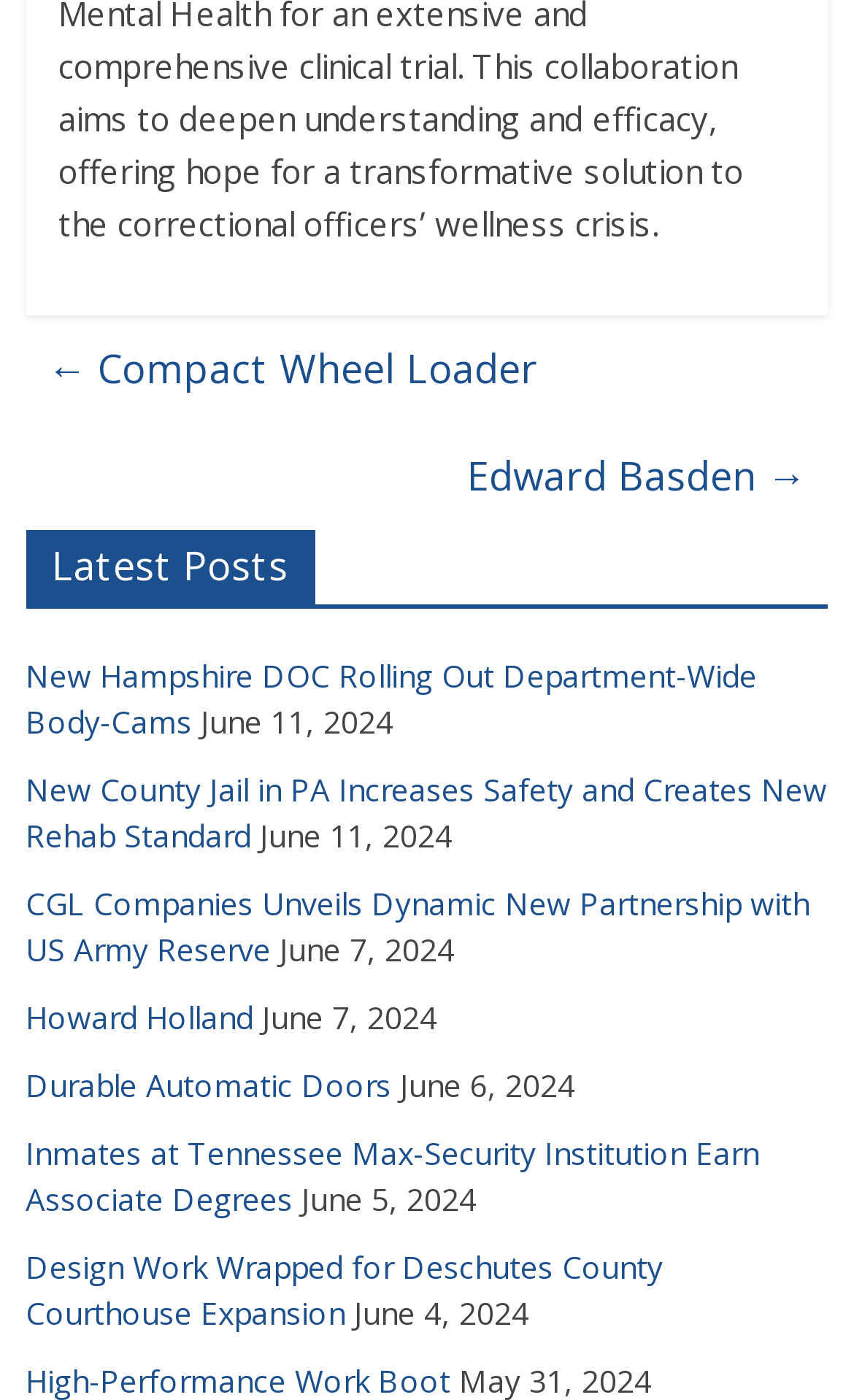Based on the provided description, "Home", find the bounding box of the corresponding UI element in the screenshot.

None